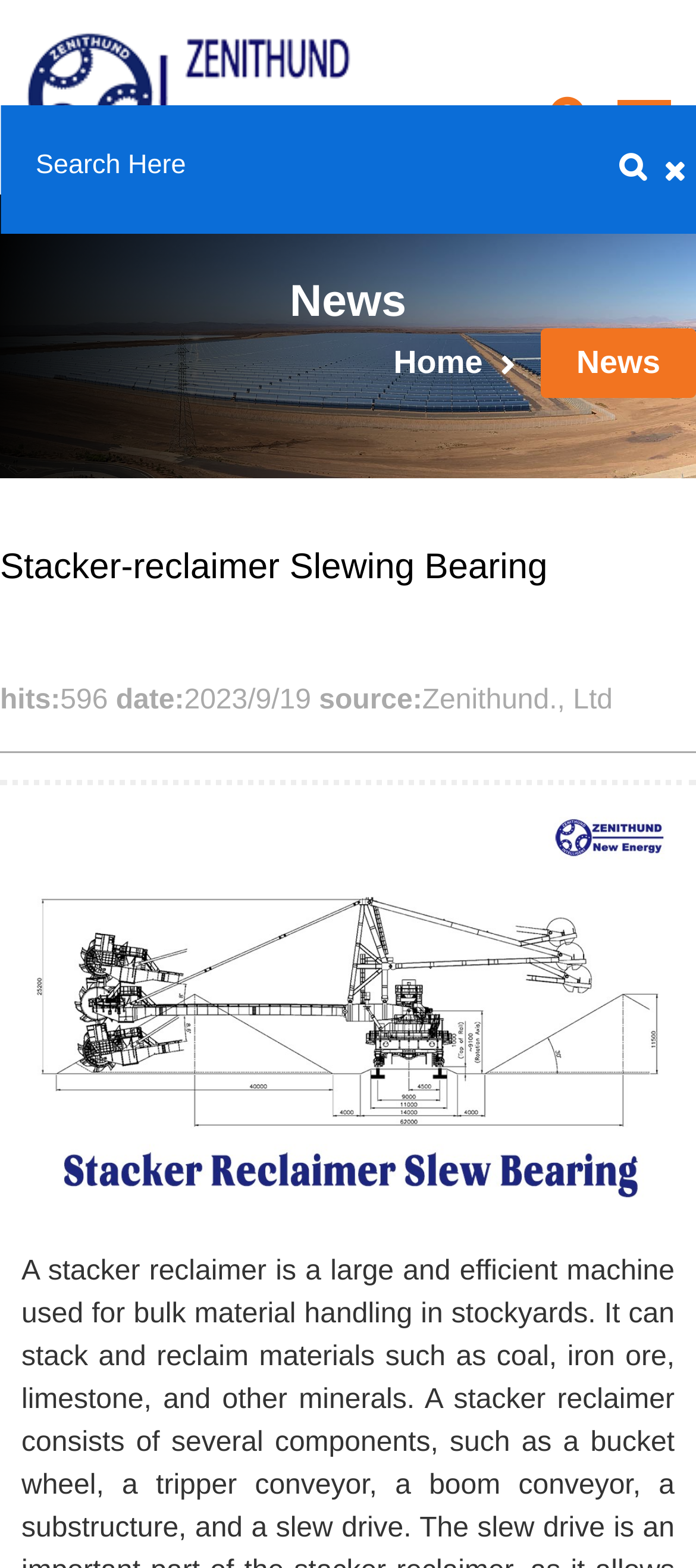Offer a comprehensive description of the webpage’s content and structure.

The webpage is about Jiangsu Zenithund New Energy Technology News, specifically focusing on a news article about a "Stacker-reclaimer Slewing Bearing". 

At the top left, there is a link to "Zenithund., Ltd" accompanied by an image of the company's logo. On the top right, there are several elements, including a link with a search icon, a search box labeled "Search Here", a search button, and a "Close Search" button.

Below the top section, there is a heading that reads "News", spanning the entire width of the page. Underneath, there are two links, "Home" with an arrow icon and "News", which are positioned side by side.

The main content of the page is a news article with a heading "Stacker-reclaimer Slewing Bearing" that takes up the full width of the page. Below the heading, there are several lines of text that provide details about the article, including the number of hits (596), the date (2023/9/19), and the source (Zenithund., Ltd).

On the right side of the page, there is a large image of a "stacker reclaimer slew bearing-1", which takes up most of the page's height.